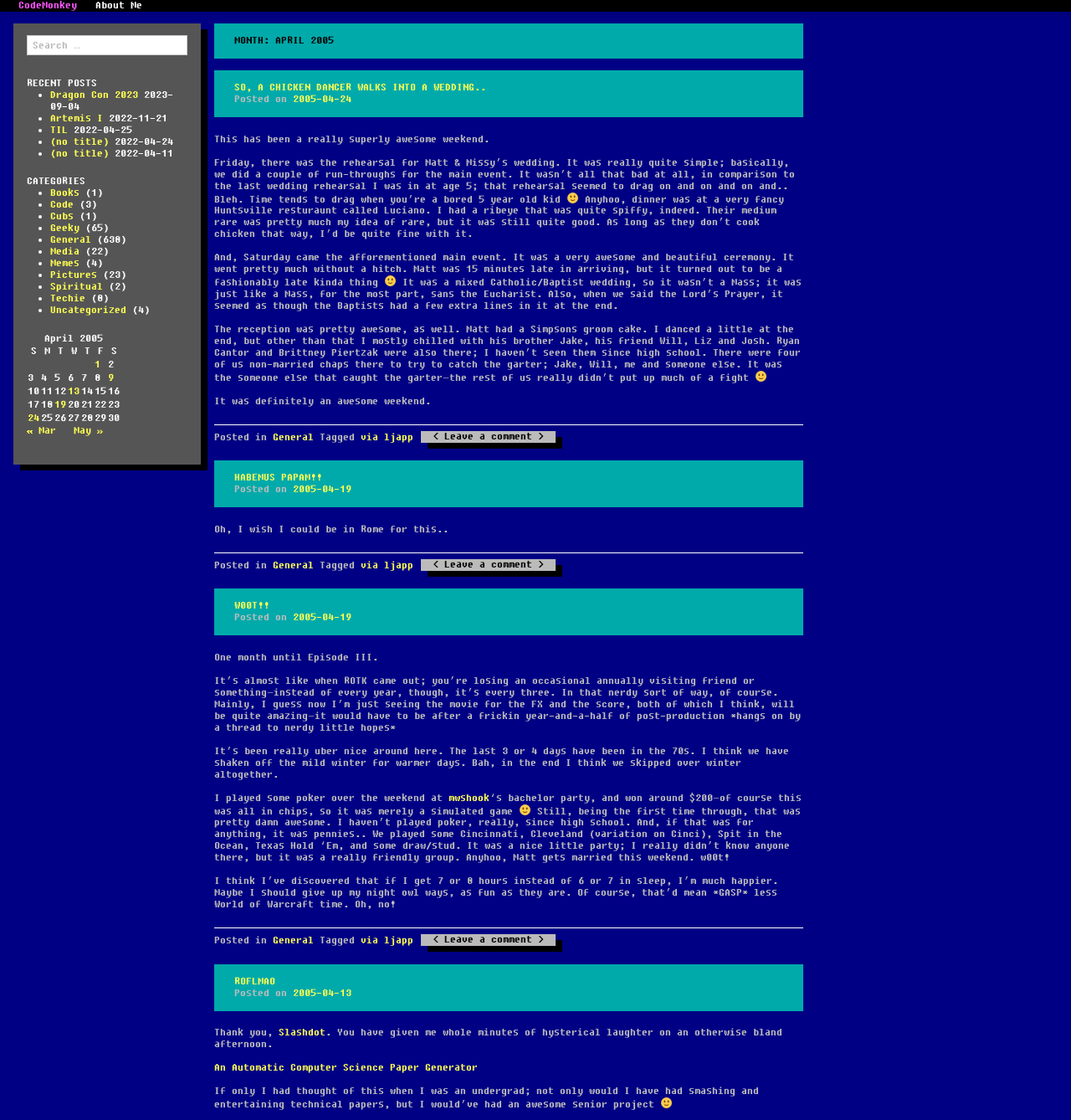Identify the bounding box coordinates of the clickable region required to complete the instruction: "Search for something". The coordinates should be given as four float numbers within the range of 0 and 1, i.e., [left, top, right, bottom].

[0.025, 0.031, 0.175, 0.055]